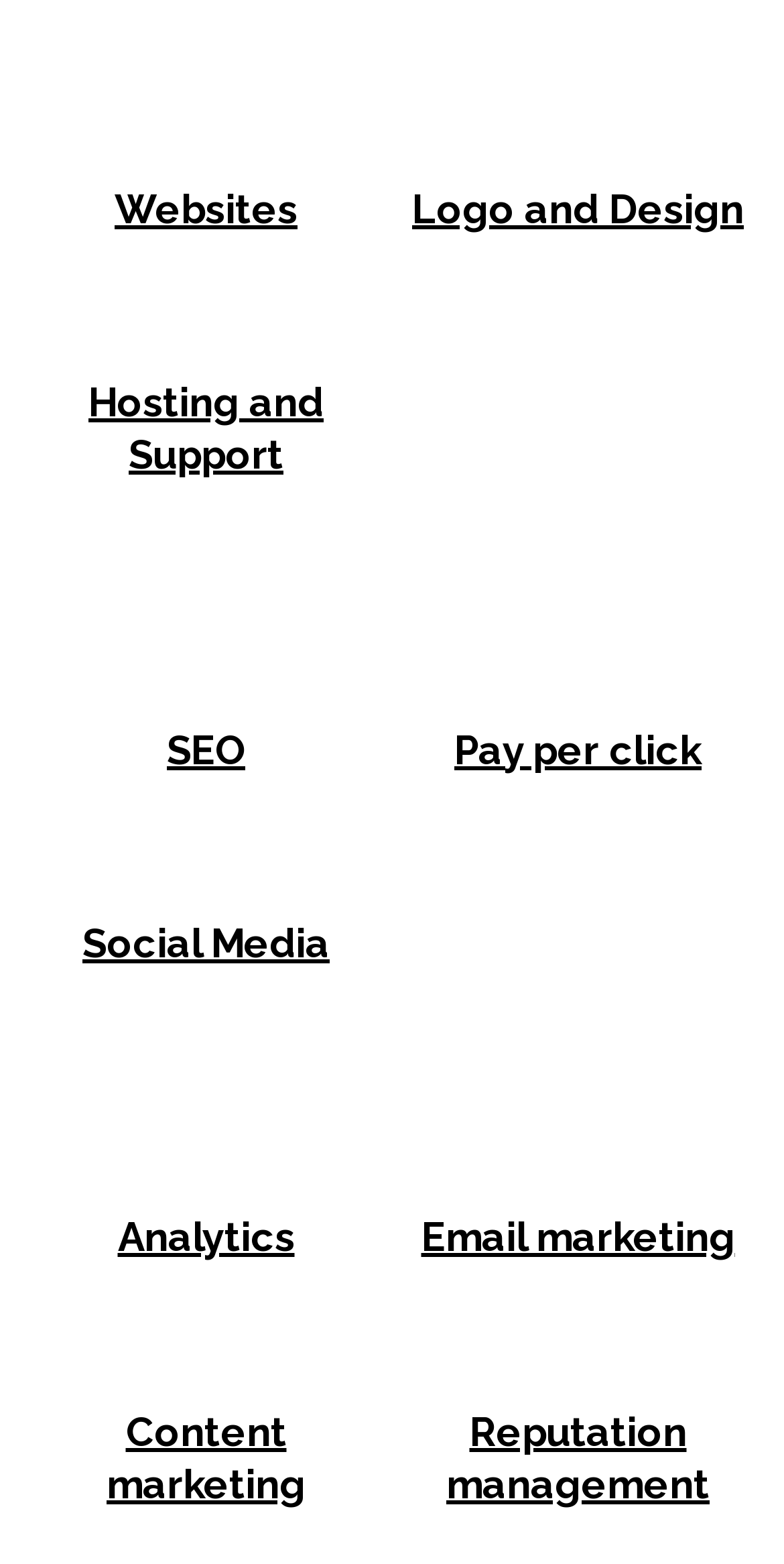Identify the bounding box coordinates for the element you need to click to achieve the following task: "Click the Home link". The coordinates must be four float values ranging from 0 to 1, formatted as [left, top, right, bottom].

None